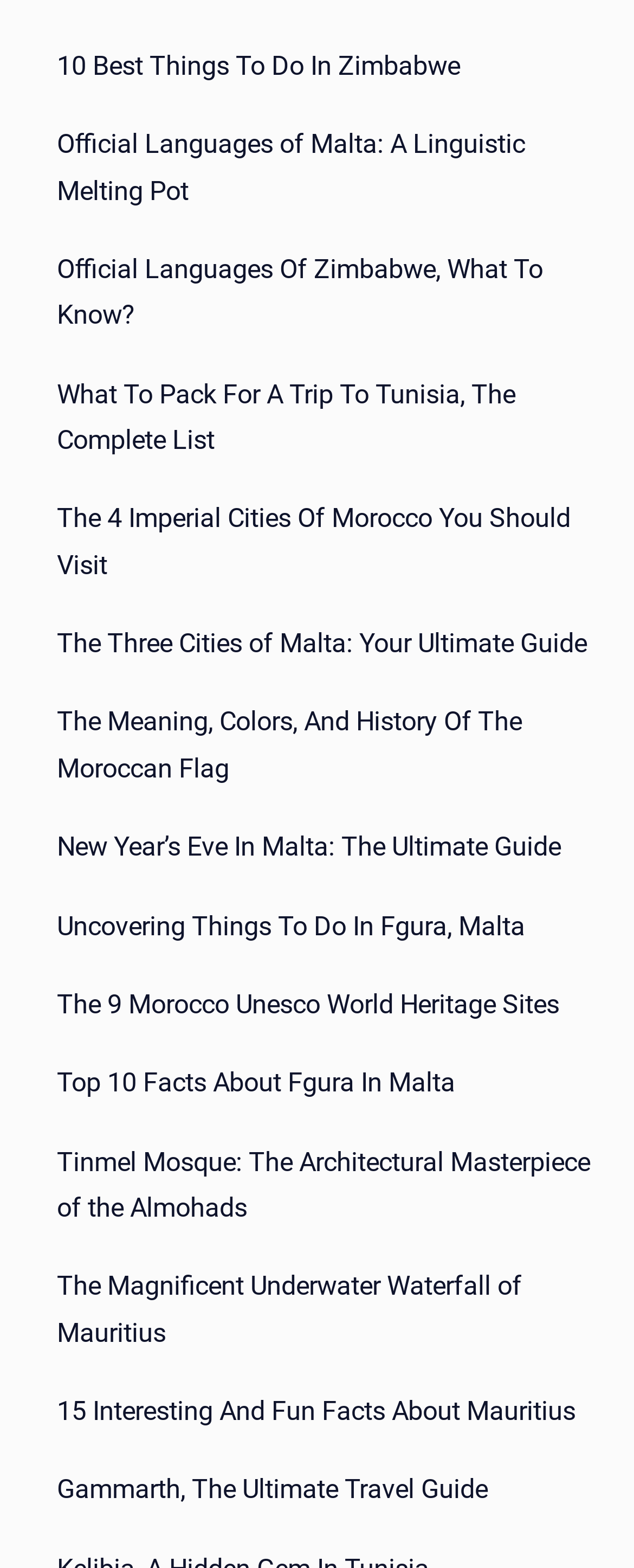Locate the bounding box coordinates of the element that needs to be clicked to carry out the instruction: "Explore the underwater waterfall of Mauritius". The coordinates should be given as four float numbers ranging from 0 to 1, i.e., [left, top, right, bottom].

[0.09, 0.806, 0.936, 0.865]